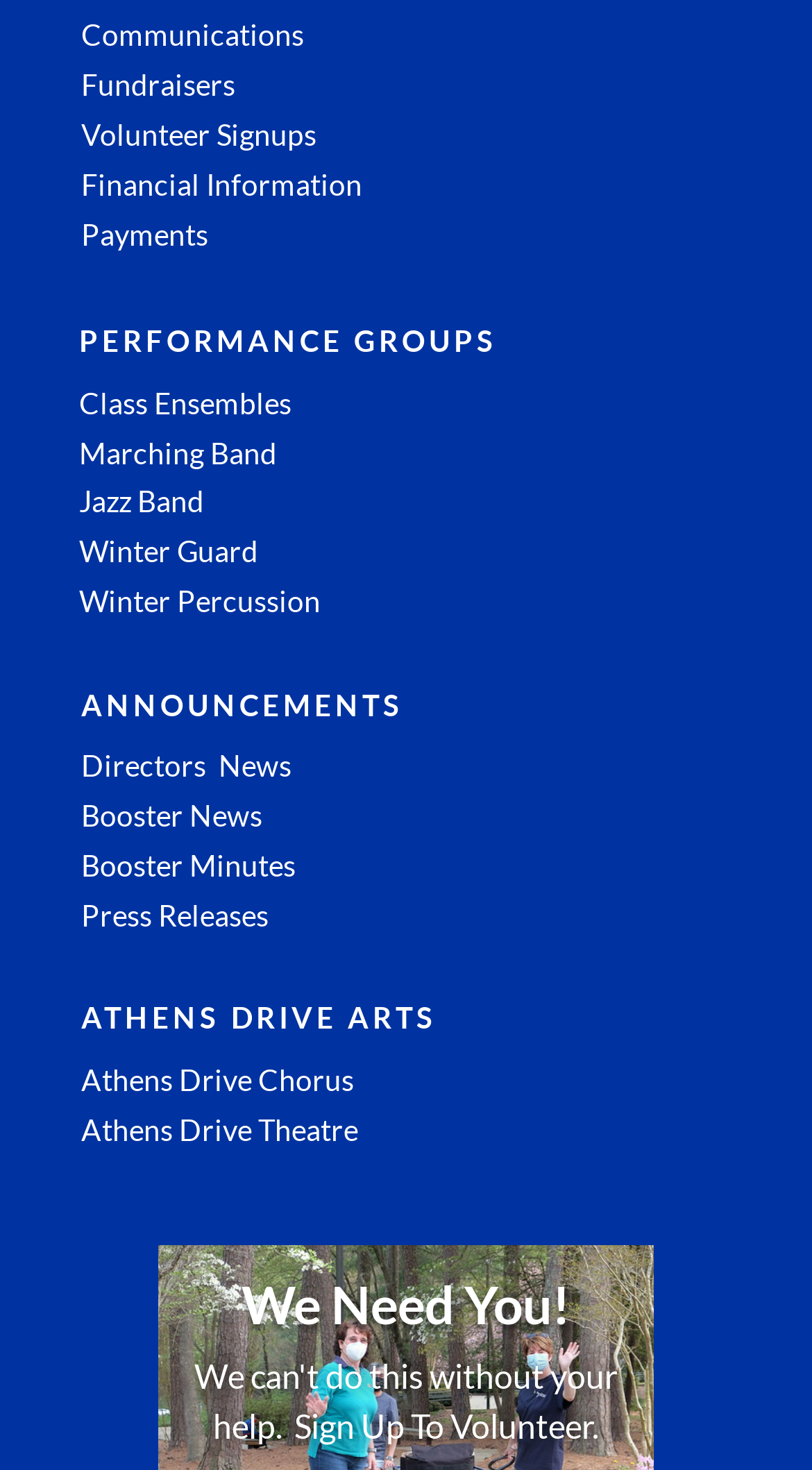Provide a brief response to the question below using one word or phrase:
What is the second heading after 'PERFORMANCE GROUPS'?

ANNOUNCEMENTS